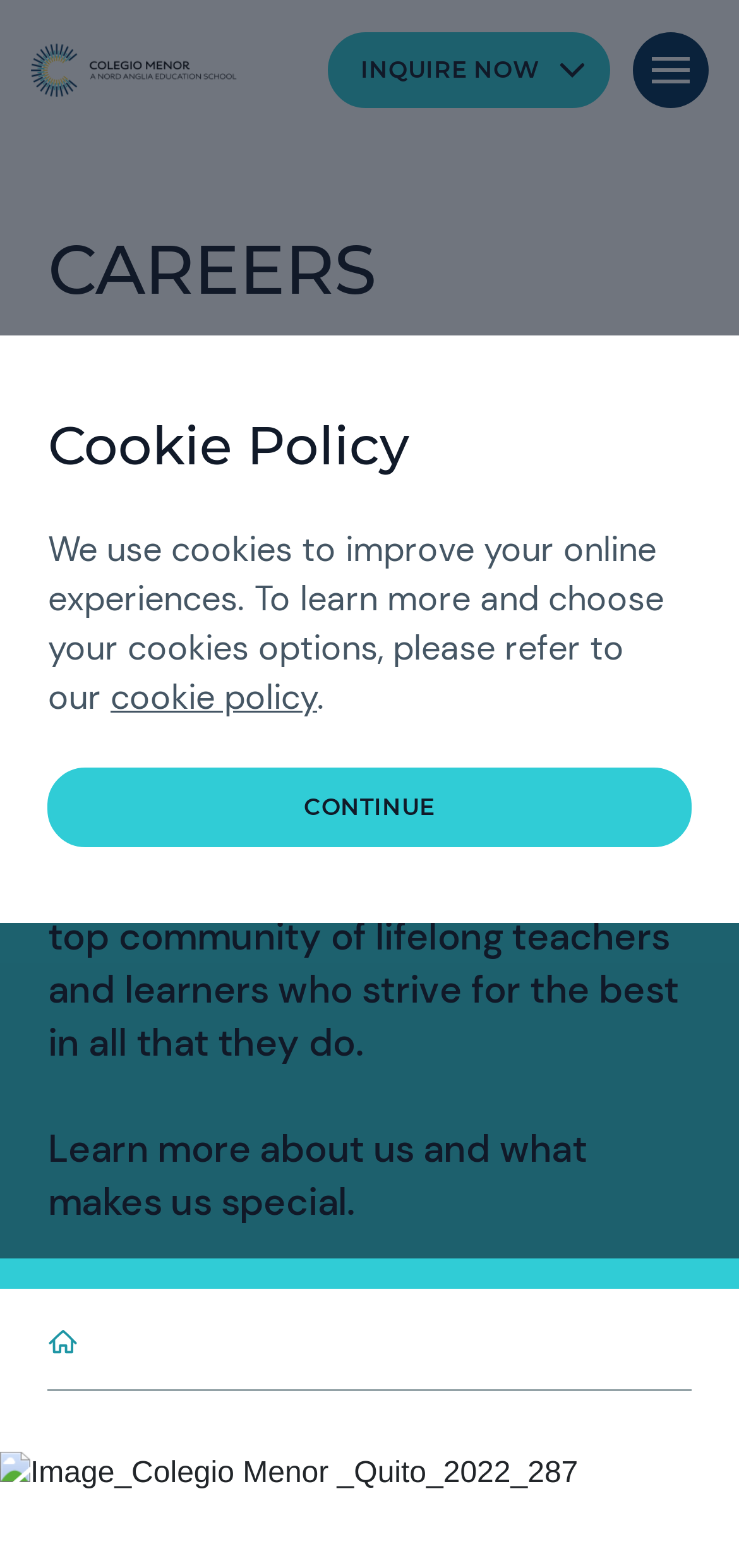Offer an extensive depiction of the webpage and its key elements.

The webpage is about teaching jobs in Ecuador, specifically at Colegio Menor. At the top left corner, there is a link to go back to the homepage, accompanied by an image of the international school. On the top right corner, there are two buttons: "INQUIRE NOW" and "Site Menu". 

Below the top section, there is a prominent heading "CAREERS" in the middle of the page. Underneath it, there is a large image that spans the entire width of the page, showcasing the school's campus. 

To the right of the image, there is a block of text that describes the school's community and values. Below this text, there is another sentence that invites readers to learn more about the school. 

Further down, there is a navigation breadcrumb section that displays the current page's location within the website. 

On the left side of the page, there is a heading "Cookie Policy" followed by a paragraph of text that explains the use of cookies on the website. A link to the cookie policy is provided within the text. Below this section, there is a "CONTINUE" button.